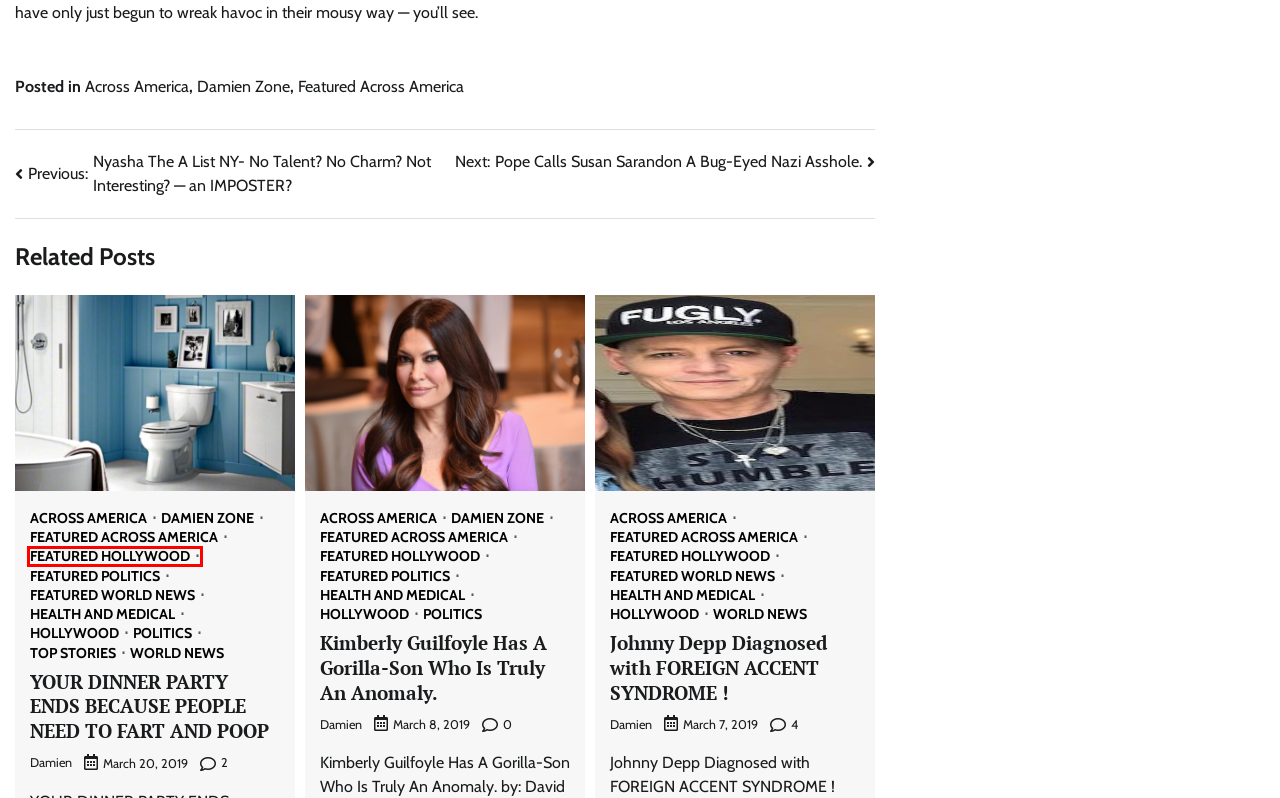Observe the webpage screenshot and focus on the red bounding box surrounding a UI element. Choose the most appropriate webpage description that corresponds to the new webpage after clicking the element in the bounding box. Here are the candidates:
A. Johnny Depp Diagnosed with FOREIGN ACCENT SYNDROME ! – The Damien Zone
B. Pope Calls Susan Sarandon A Bug-Eyed Nazi Asshole. – The Damien Zone
C. YOUR DINNER PARTY ENDS BECAUSE PEOPLE NEED TO FART AND POOP – The Damien Zone
D. Featured World News – The Damien Zone
E. Damien Zone – The Damien Zone
F. Featured Across America – The Damien Zone
G. Health and Medical – The Damien Zone
H. Featured Hollywood – The Damien Zone

H